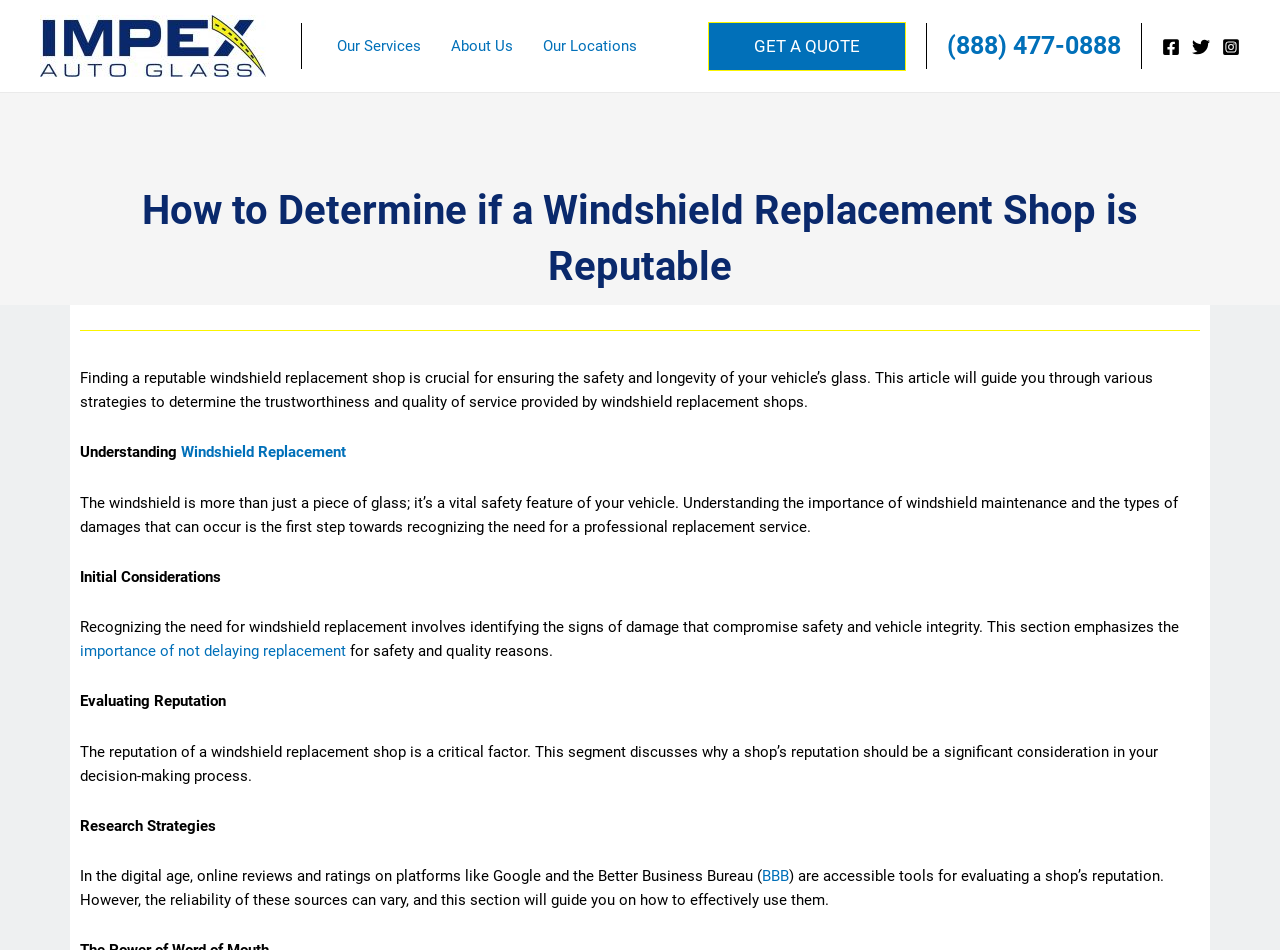Determine the bounding box for the described HTML element: "GET A QUOTE". Ensure the coordinates are four float numbers between 0 and 1 in the format [left, top, right, bottom].

[0.553, 0.023, 0.708, 0.074]